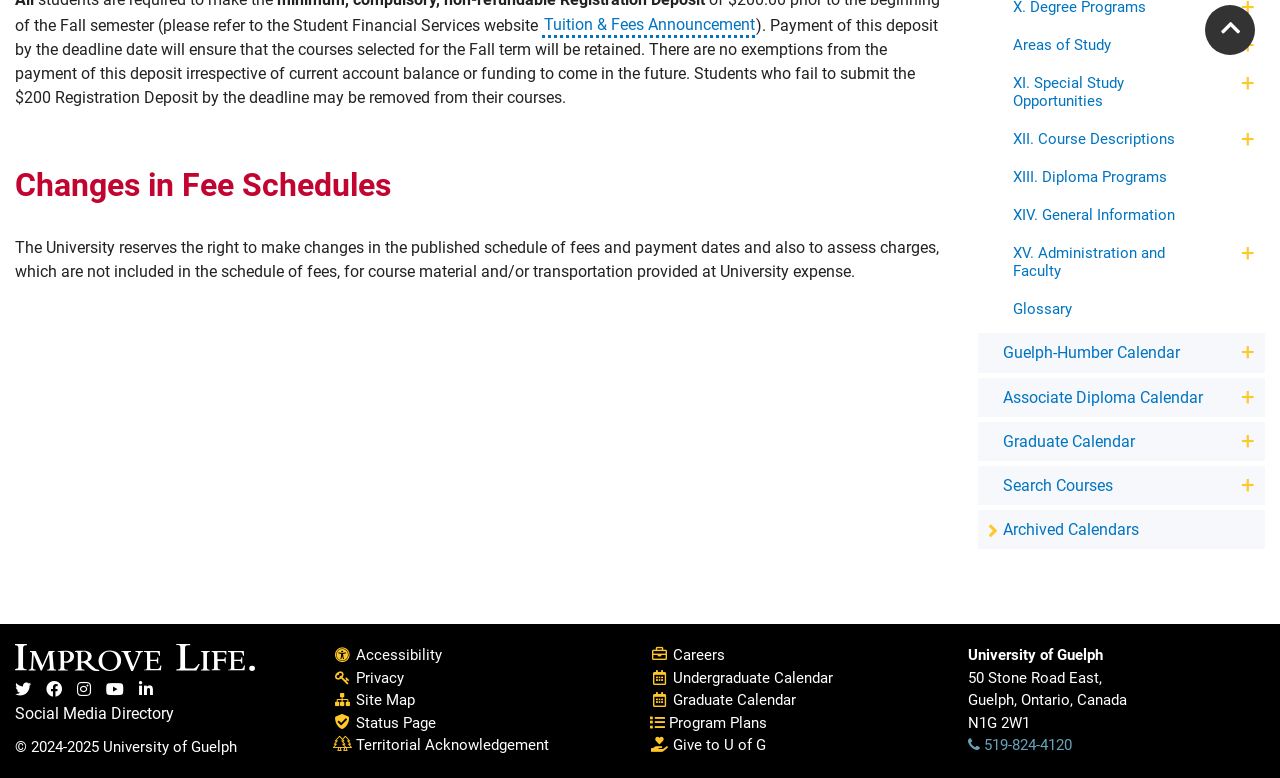How many social media platforms are listed?
Provide a concise answer using a single word or phrase based on the image.

5